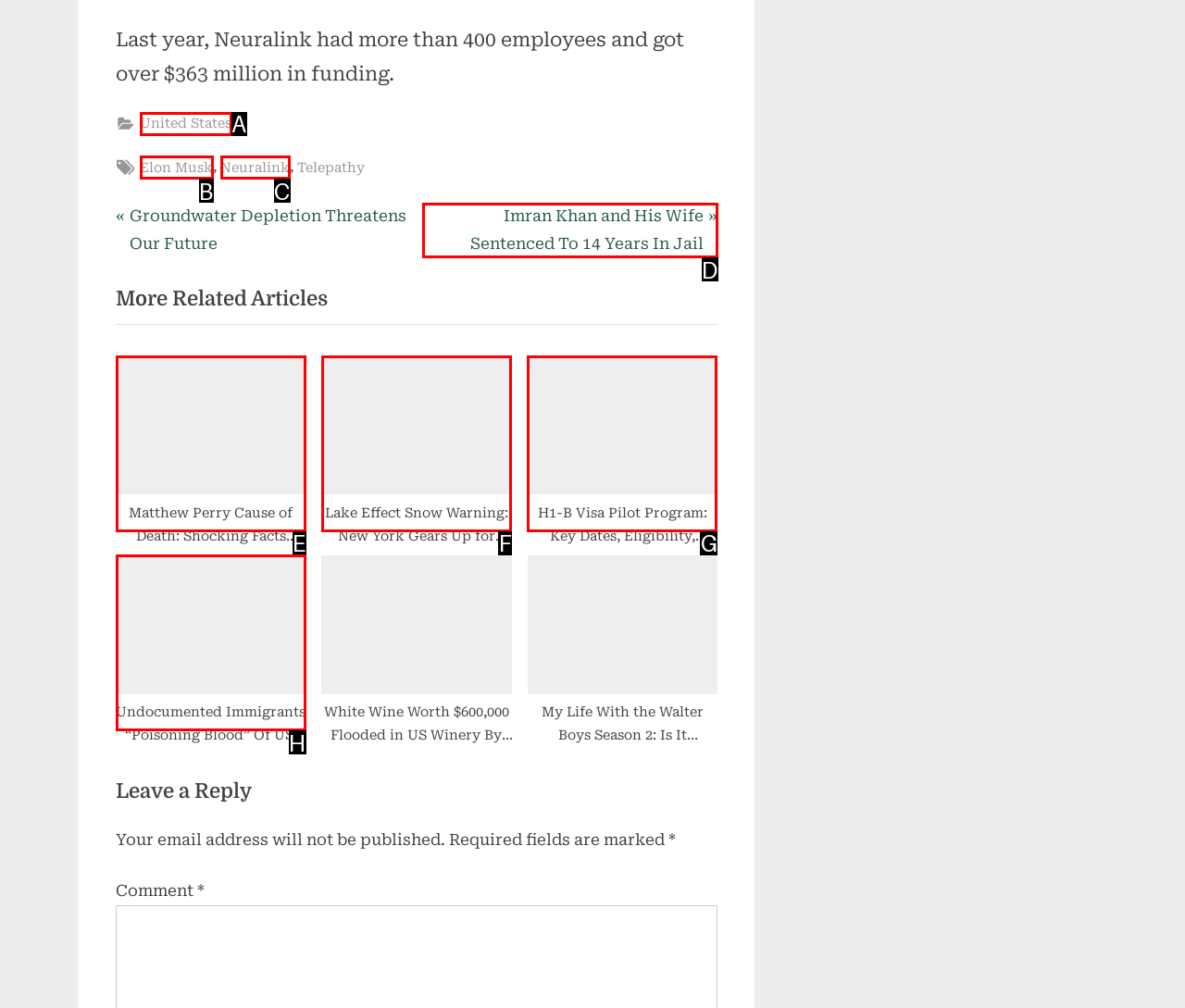Select the option that aligns with the description: Elon Musk
Respond with the letter of the correct choice from the given options.

B